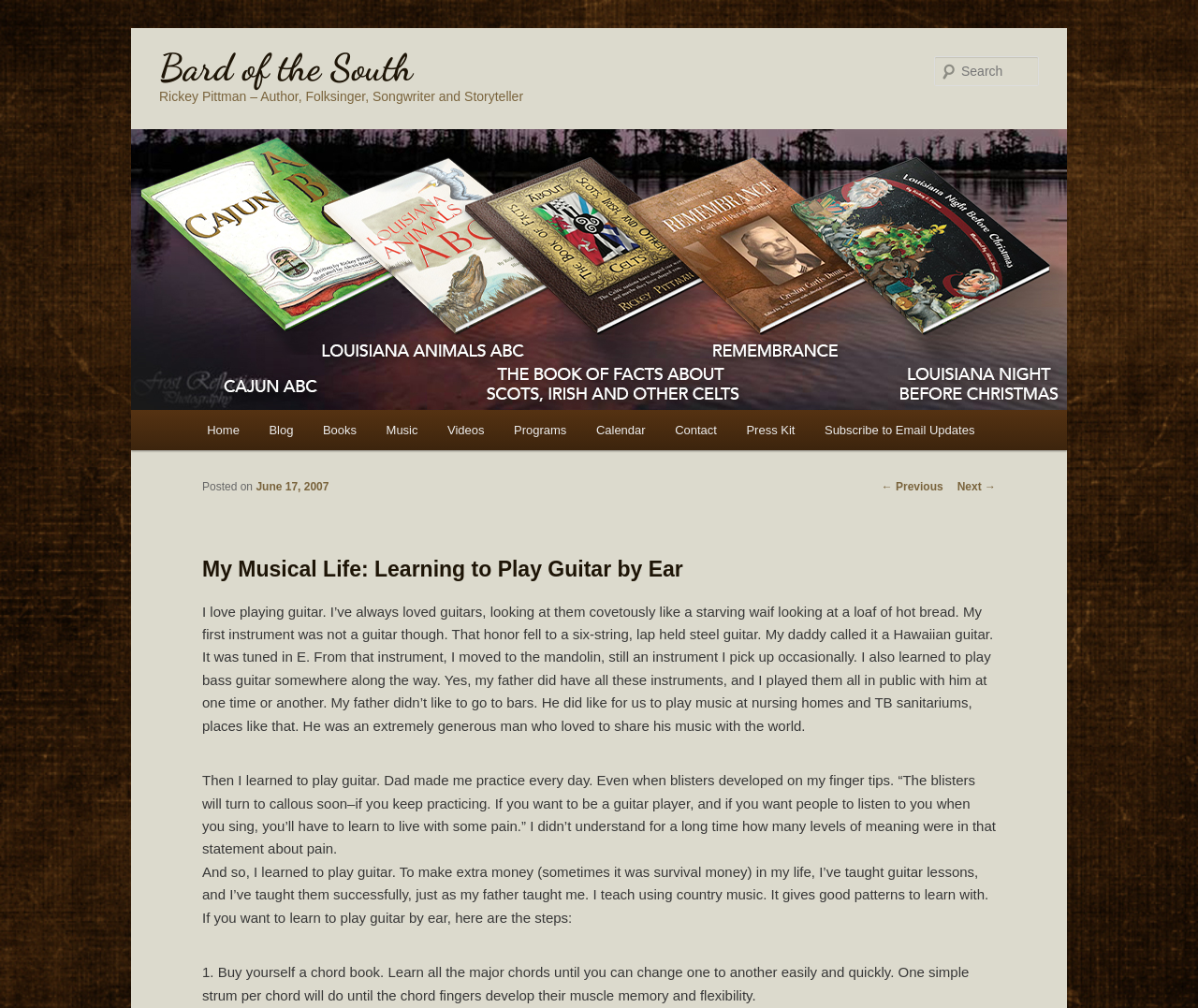Where did the author's father like to play music?
Give a one-word or short phrase answer based on the image.

nursing homes and TB sanitariums